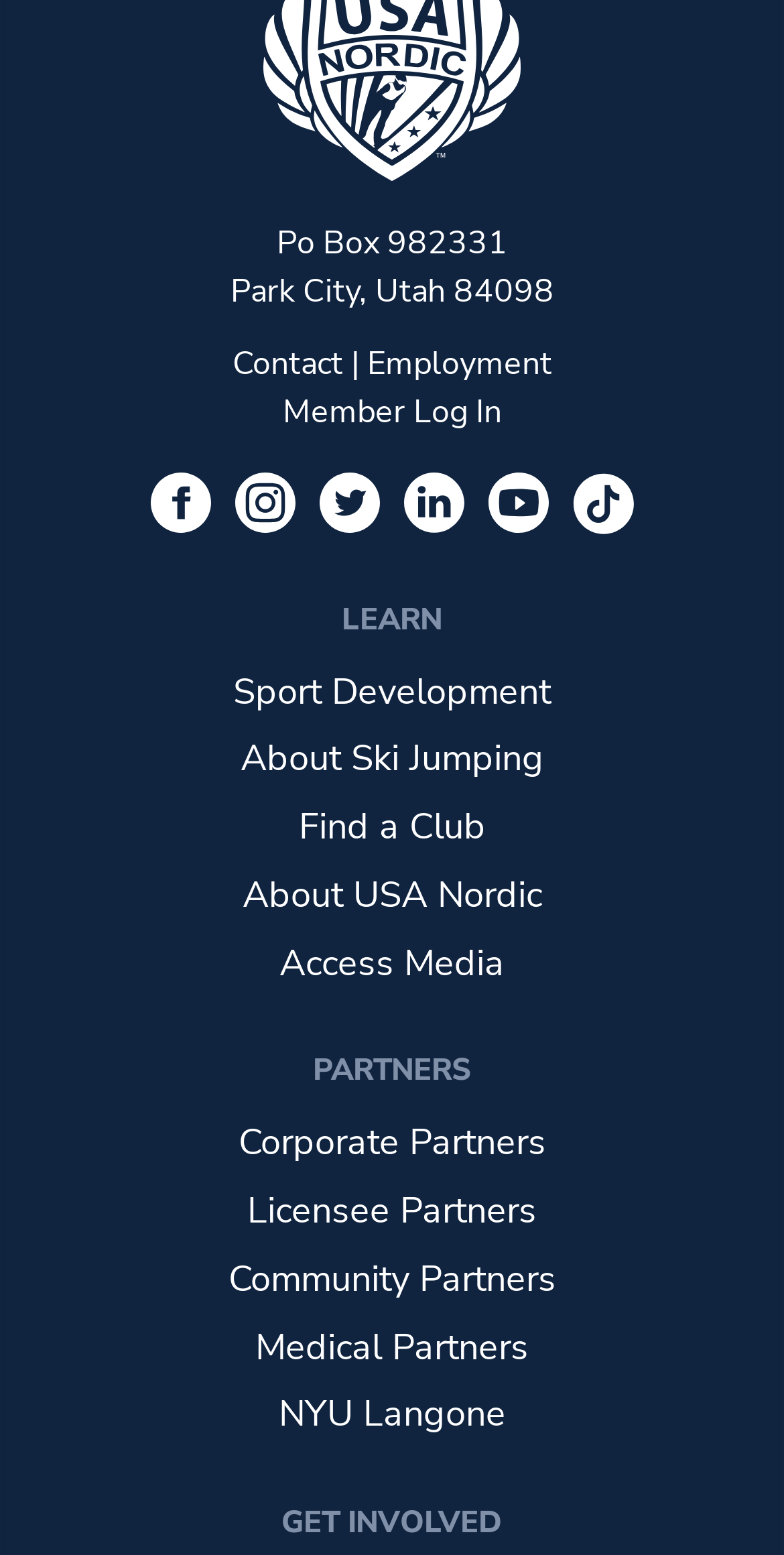Can you specify the bounding box coordinates for the region that should be clicked to fulfill this instruction: "Visit Facebook page".

[0.191, 0.303, 0.268, 0.342]